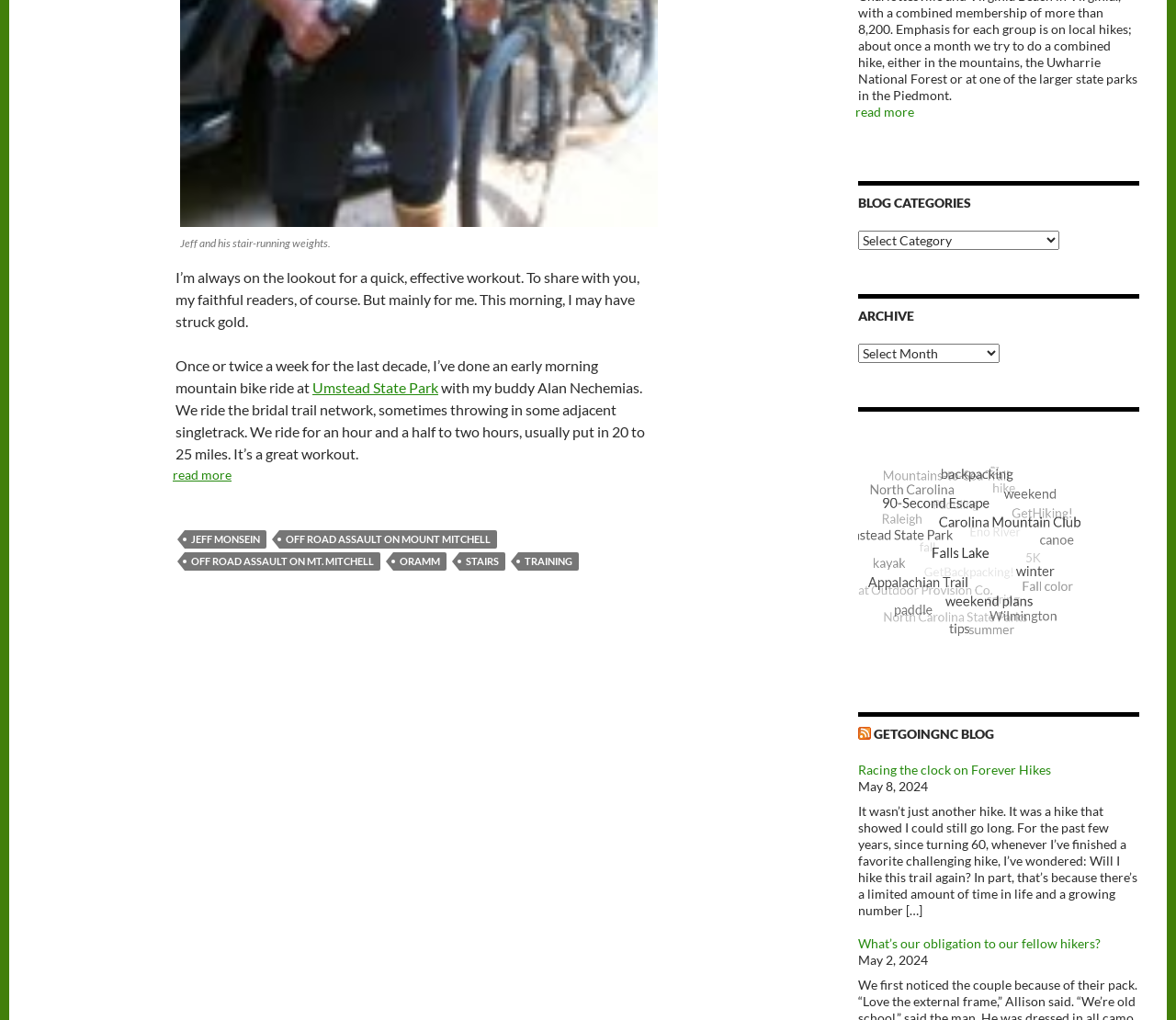Please identify the bounding box coordinates of the clickable region that I should interact with to perform the following instruction: "read more about Jeff and his stair-running weights". The coordinates should be expressed as four float numbers between 0 and 1, i.e., [left, top, right, bottom].

[0.139, 0.458, 0.205, 0.473]